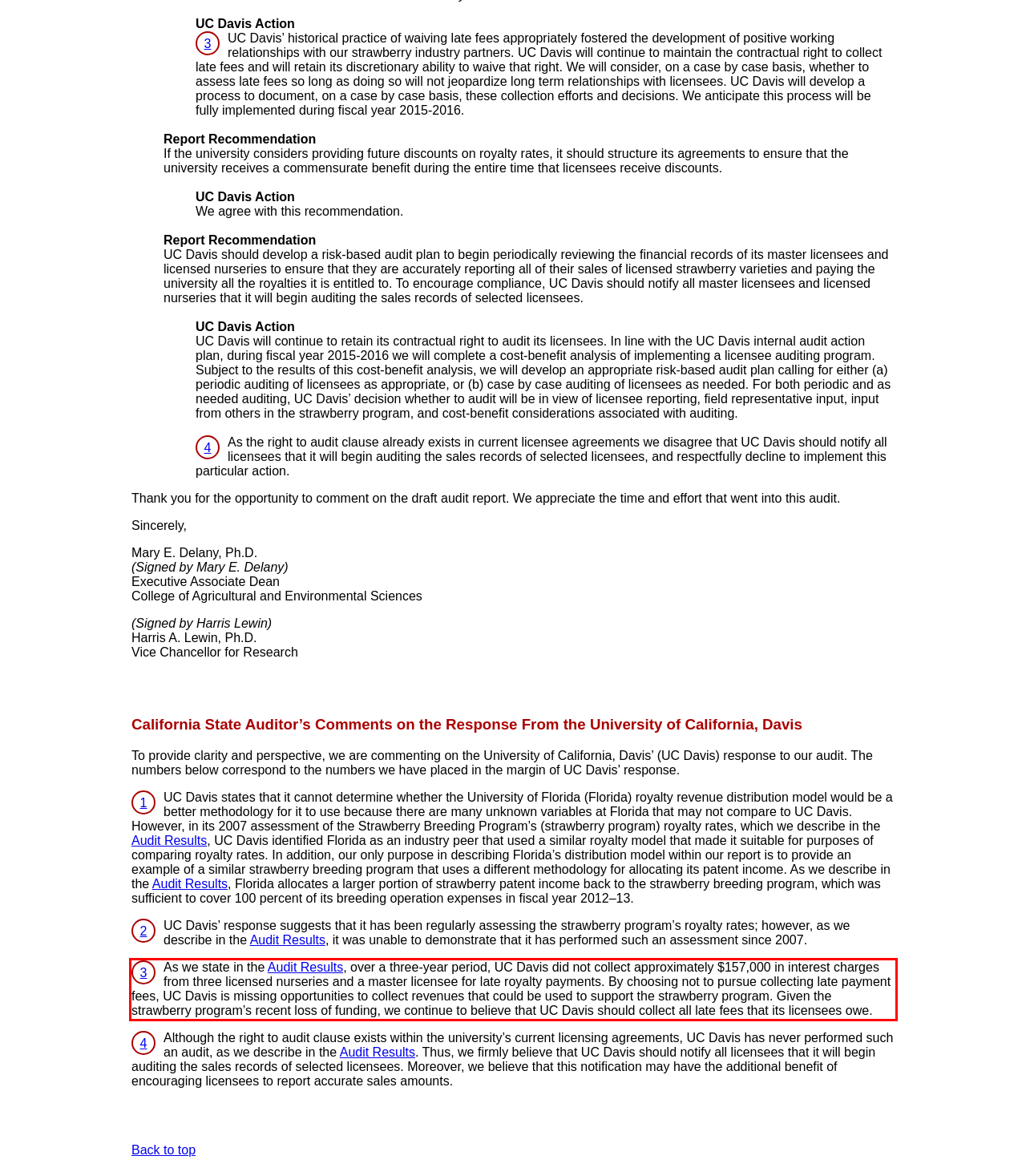Examine the screenshot of the webpage, locate the red bounding box, and generate the text contained within it.

As we state in the Audit Results, over a three-year period, UC Davis did not collect approximately $157,000 in interest charges from three licensed nurseries and a master licensee for late royalty payments. By choosing not to pursue collecting late payment fees, UC Davis is missing opportunities to collect revenues that could be used to support the strawberry program. Given the strawberry program’s recent loss of funding, we continue to believe that UC Davis should collect all late fees that its licensees owe.